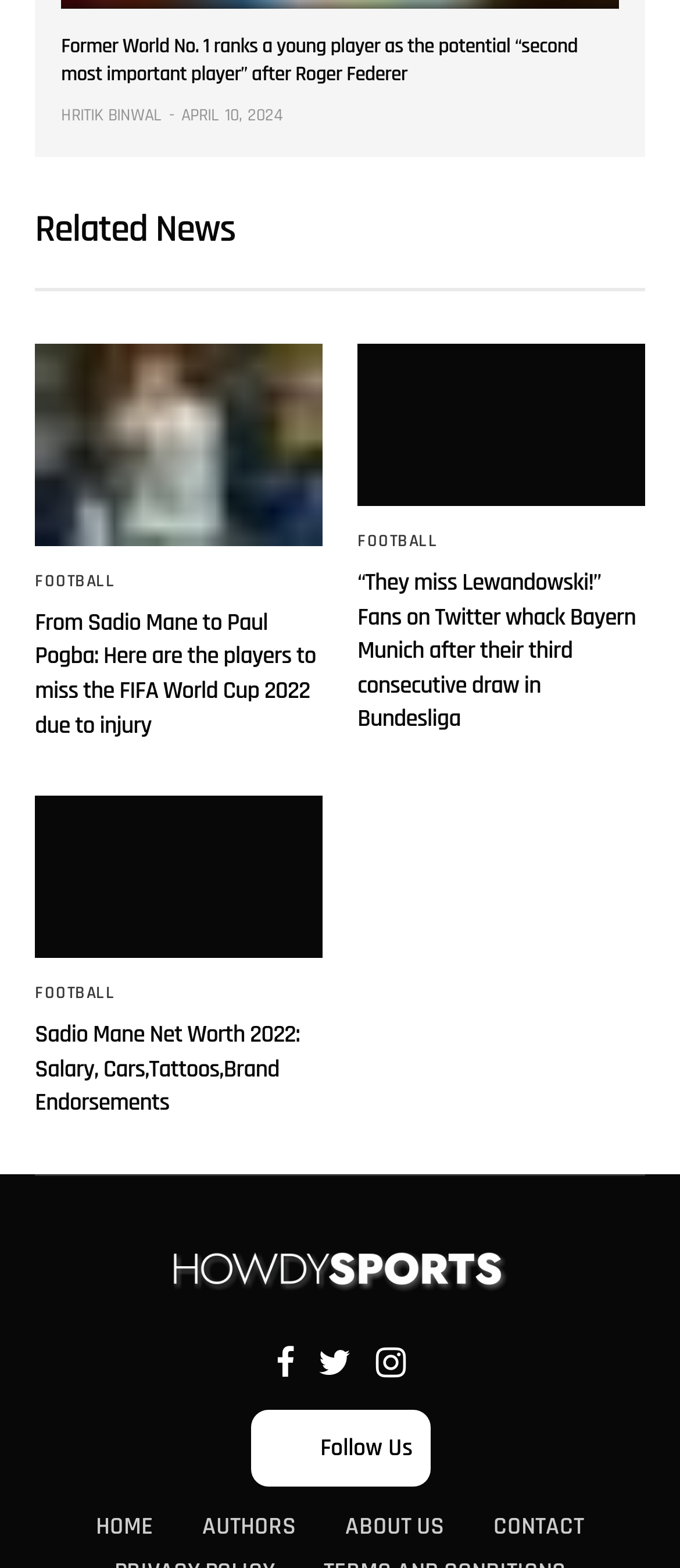How many consecutive draws did Bayern Munich have in the Bundesliga?
Based on the image, answer the question in a detailed manner.

The answer can be found in the related news section of the webpage, where the article title mentions 'their third consecutive draw in Bundesliga'.